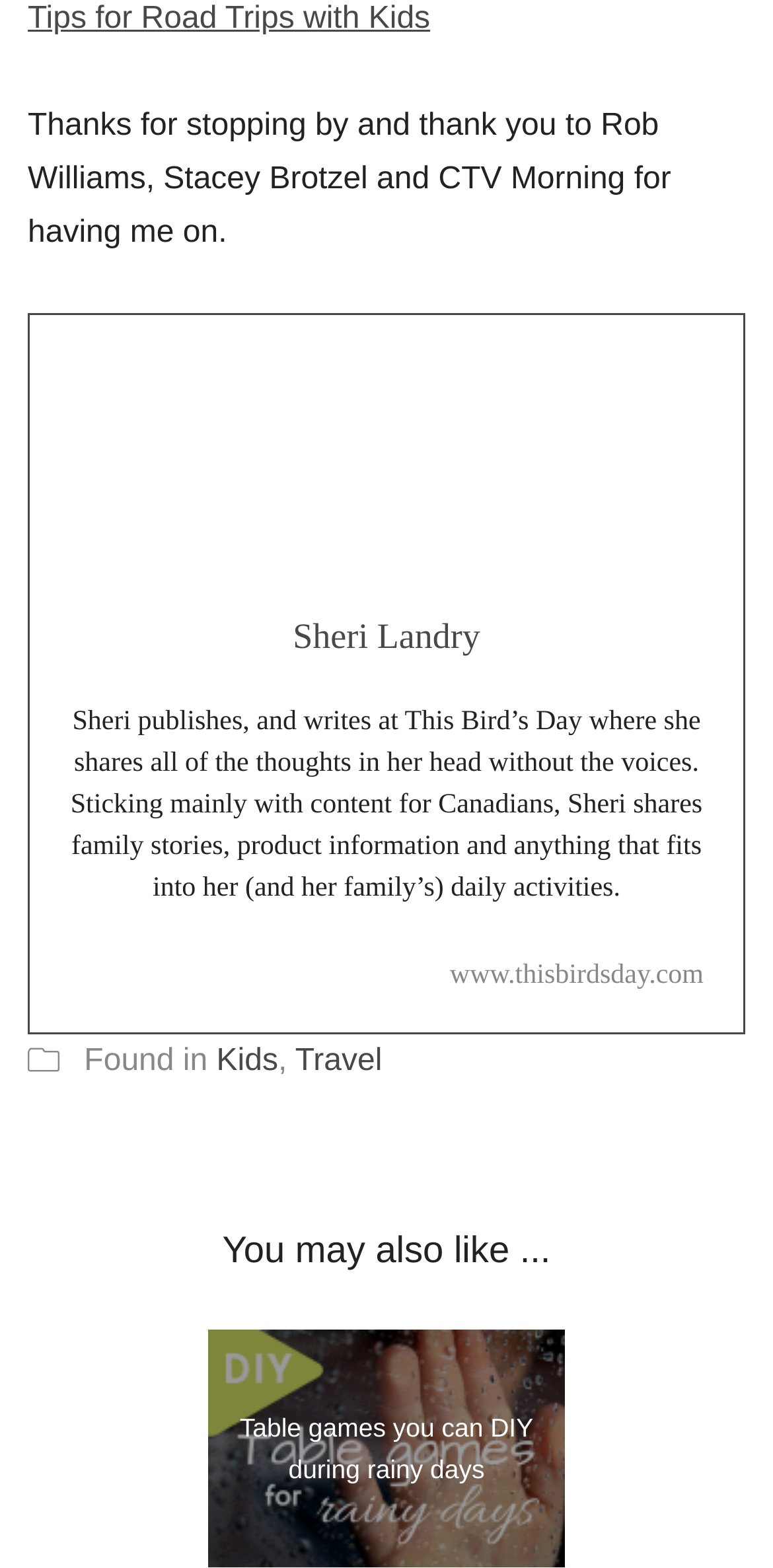What is the topic of the article below the author's information?
Examine the image and provide an in-depth answer to the question.

The answer can be found by looking at the link and image with the text 'Table games you can DIY during rainy days' which is located below the author's information.